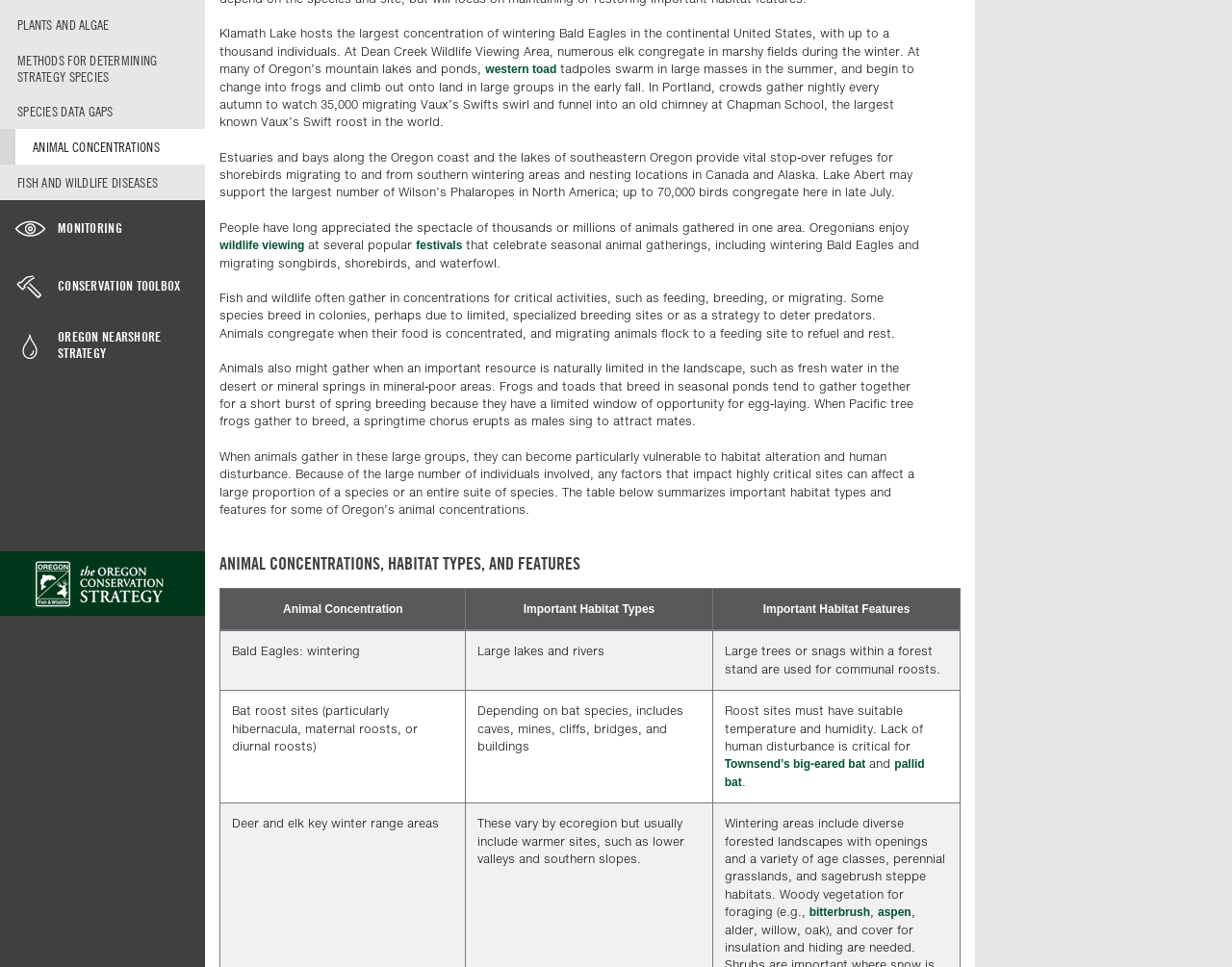Using the webpage screenshot and the element description festivals, determine the bounding box coordinates. Specify the coordinates in the format (top-left x, top-left y, bottom-right x, bottom-right y) with values ranging from 0 to 1.

[0.338, 0.247, 0.378, 0.261]